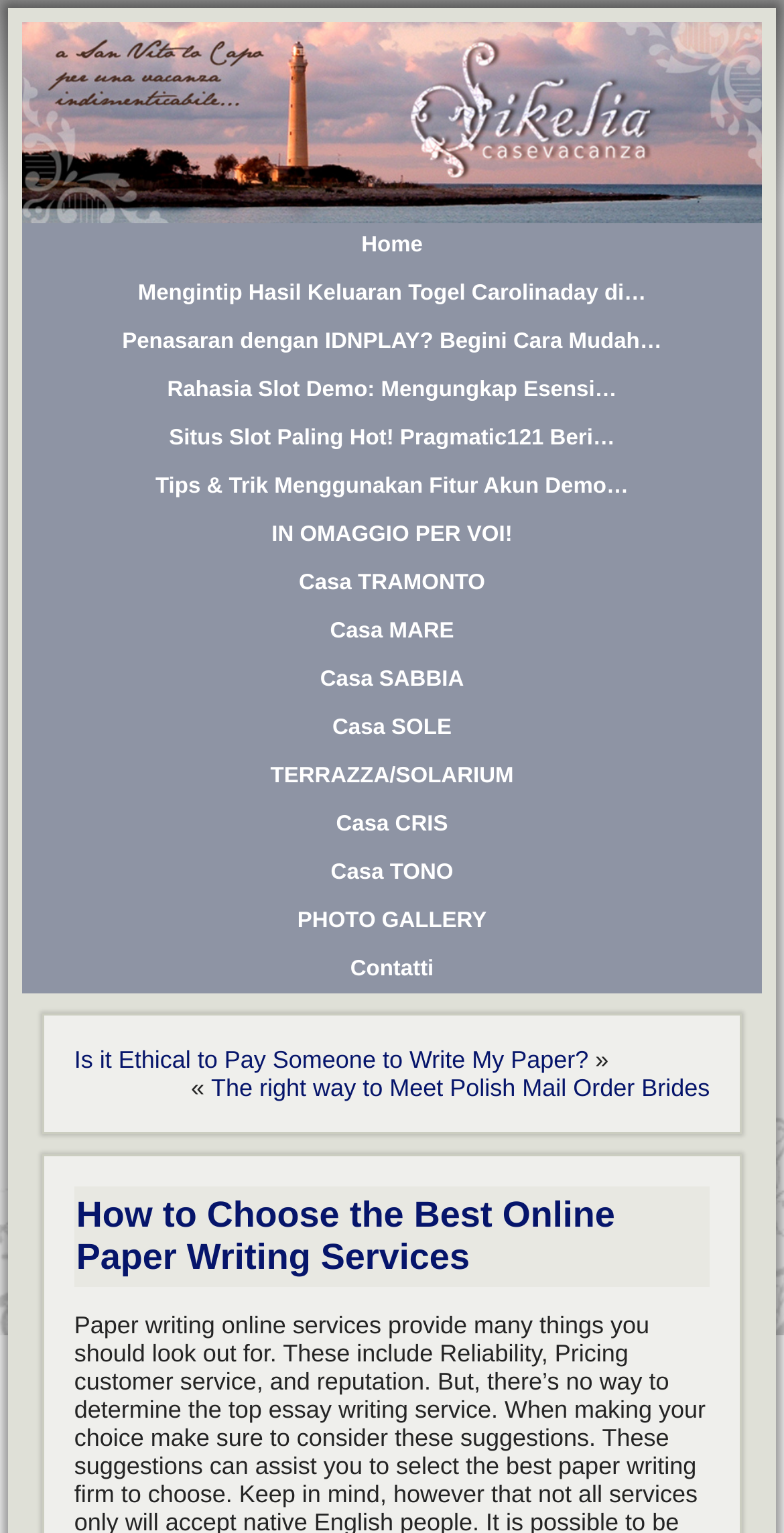Respond with a single word or phrase:
How many links are in the navigation menu?

15